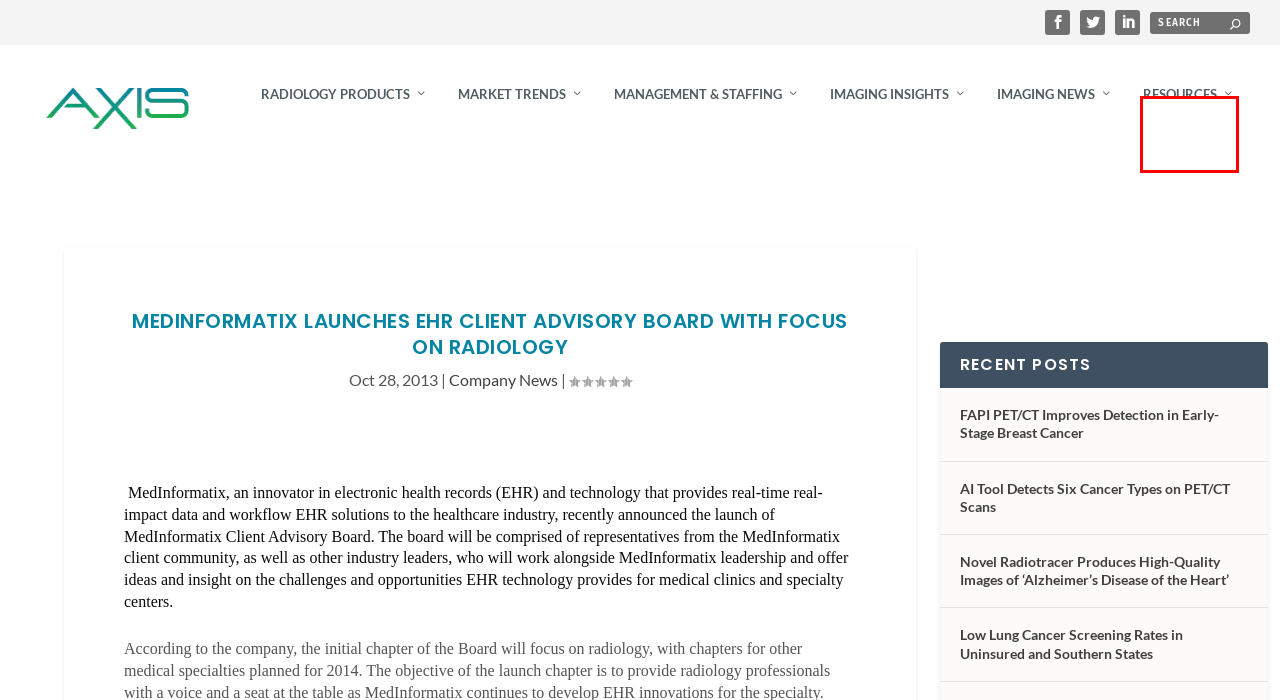You are given a screenshot of a webpage with a red rectangle bounding box around a UI element. Select the webpage description that best matches the new webpage after clicking the element in the bounding box. Here are the candidates:
A. Resources Archives - Axis Imaging News
B. Low Lung Cancer Screening Rates in Uninsured and Southern States - Axis Imaging News
C. Management & Staffing Archives - Axis Imaging News
D. AI Tool Detects Six Cancer Types on PET/CT Scans - Axis Imaging News
E. Imaging News Archives - Axis Imaging News
F. Market Trends Archives - Axis Imaging News
G. Radiology Products Archives - Axis Imaging News
H. FAPI PET/CT Improves Detection in Early-Stage Breast Cancer - Axis Imaging News

A